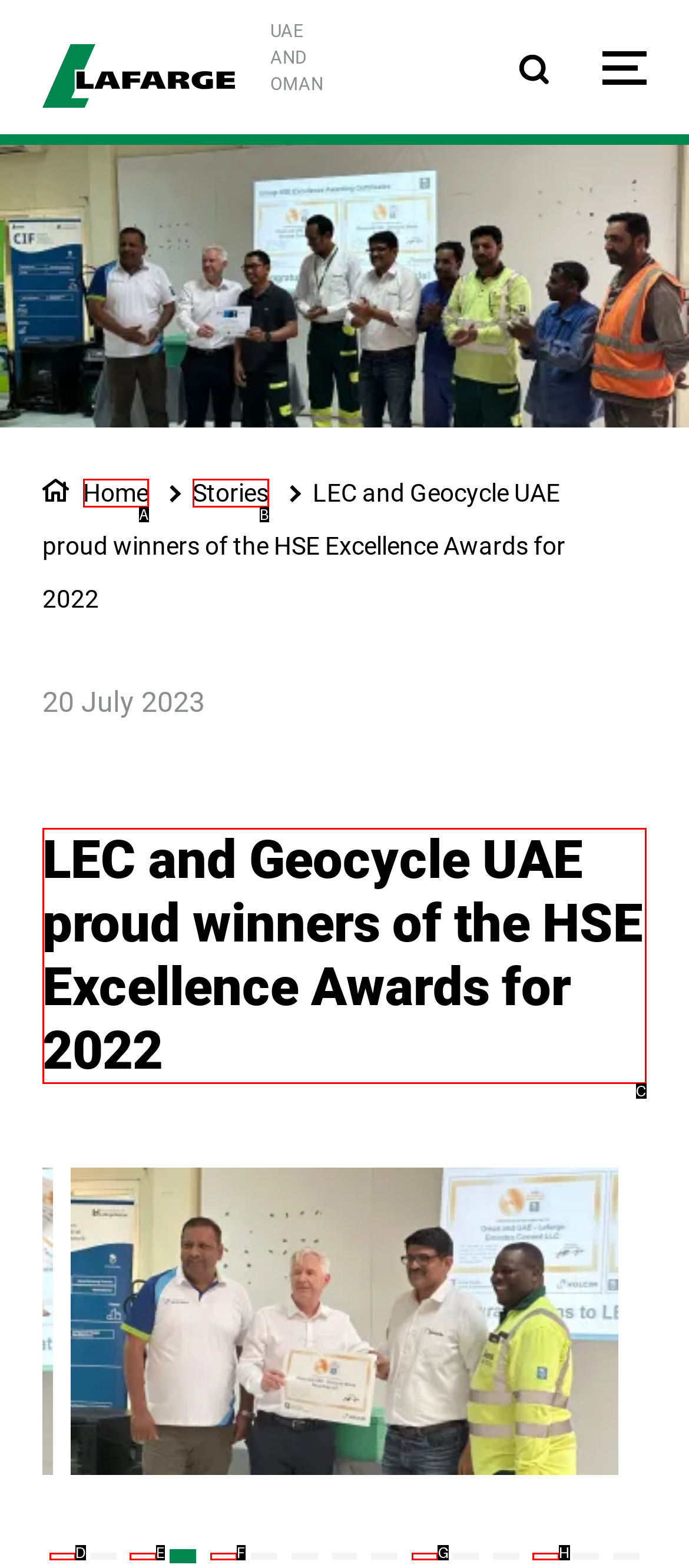What letter corresponds to the UI element to complete this task: Read the article
Answer directly with the letter.

C